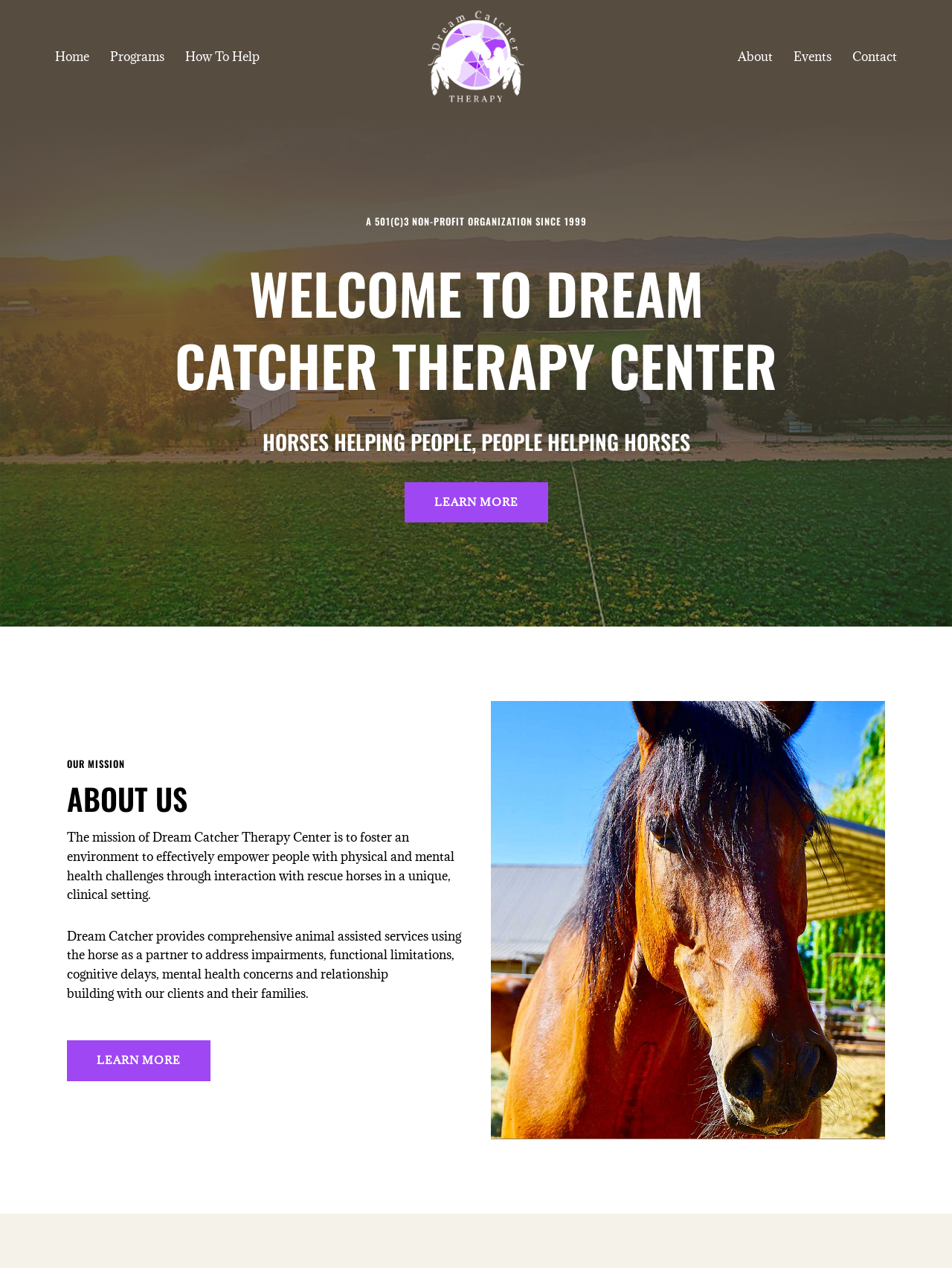Locate the bounding box coordinates of the element that should be clicked to fulfill the instruction: "read about the mission".

[0.07, 0.599, 0.484, 0.606]